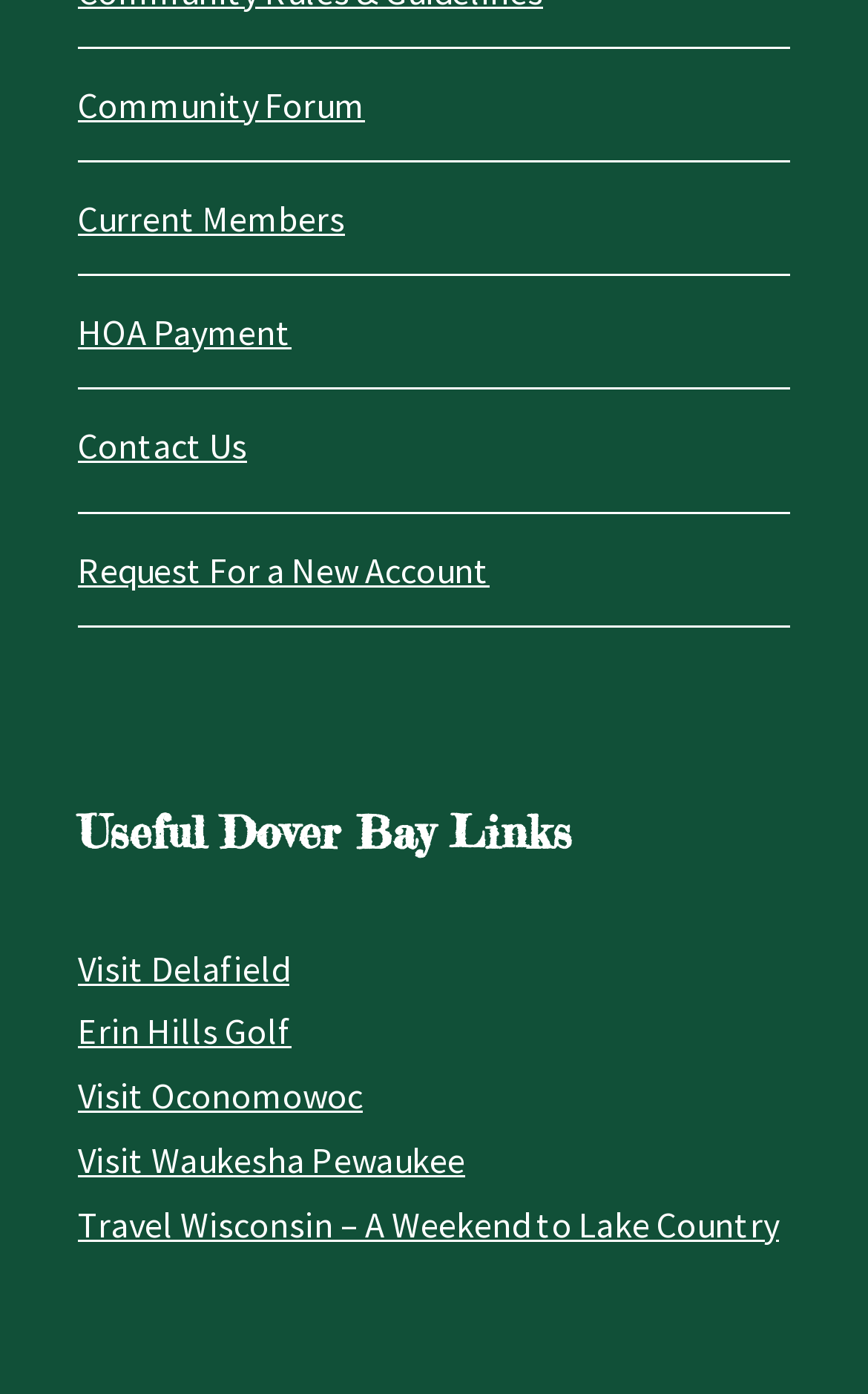How many sections are there on this webpage?
Using the image as a reference, give a one-word or short phrase answer.

2